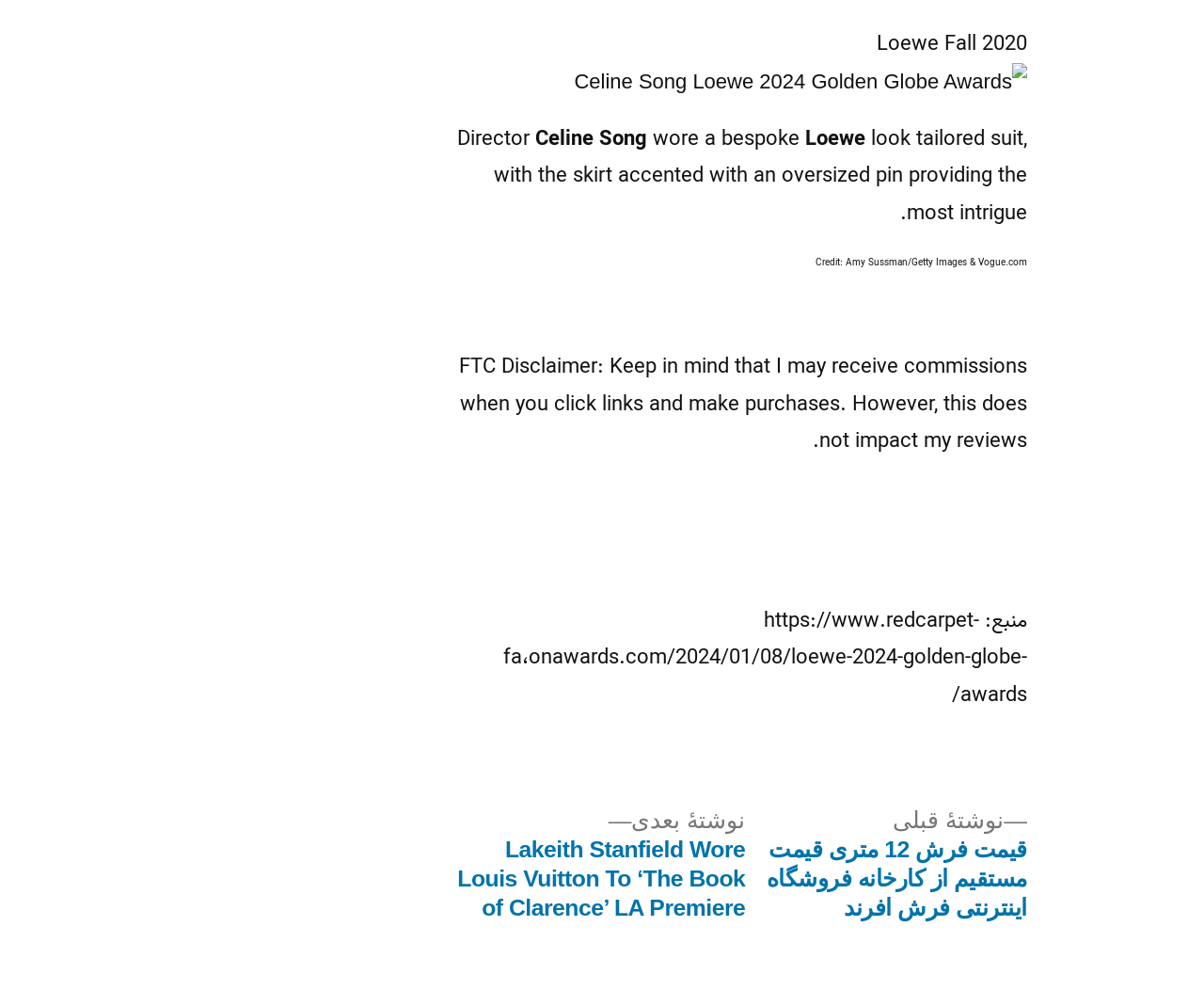Please examine the image and answer the question with a detailed explanation:
Who is the photographer credited for the image?

The answer can be found in the text description below the image, which states 'Credit: Amy Sussman/Getty Images & Vogue.com'. This suggests that the photographer credited for the image is Amy Sussman/Getty Images.